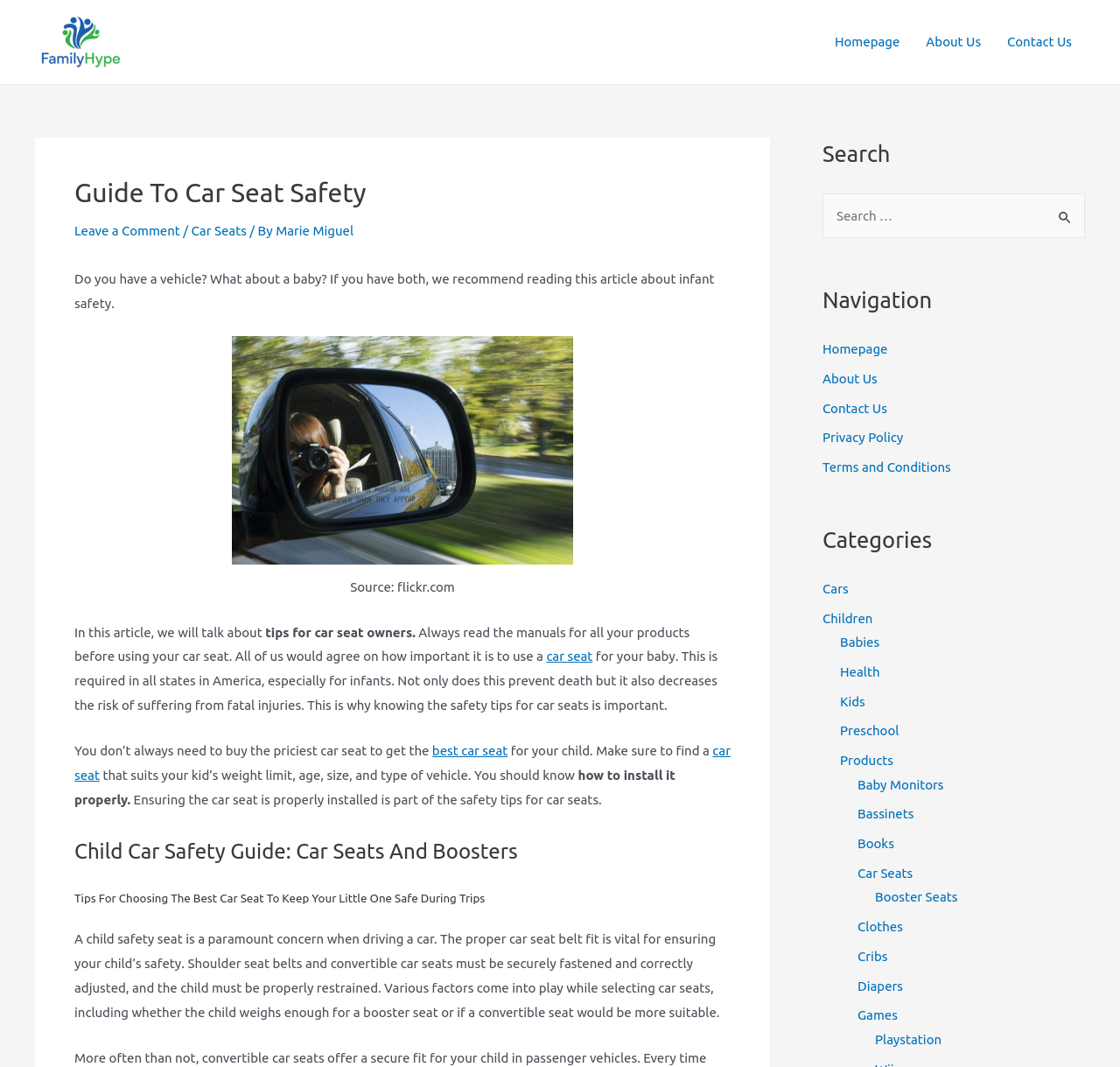Based on the provided description, "parent_node: Search for: value="Search"", find the bounding box of the corresponding UI element in the screenshot.

[0.934, 0.181, 0.969, 0.215]